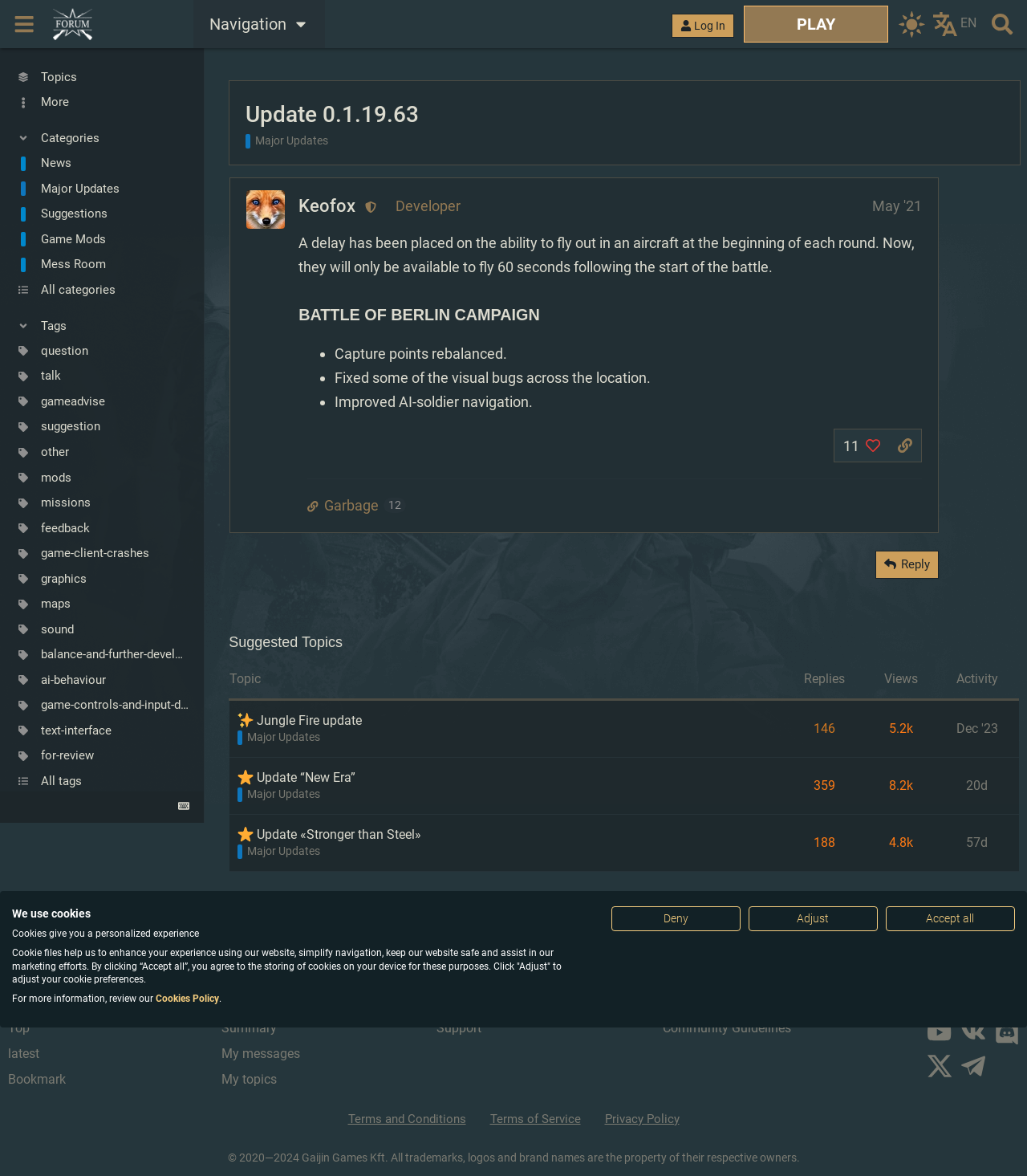Highlight the bounding box coordinates of the region I should click on to meet the following instruction: "Click on the 'Search' button".

[0.959, 0.006, 0.992, 0.035]